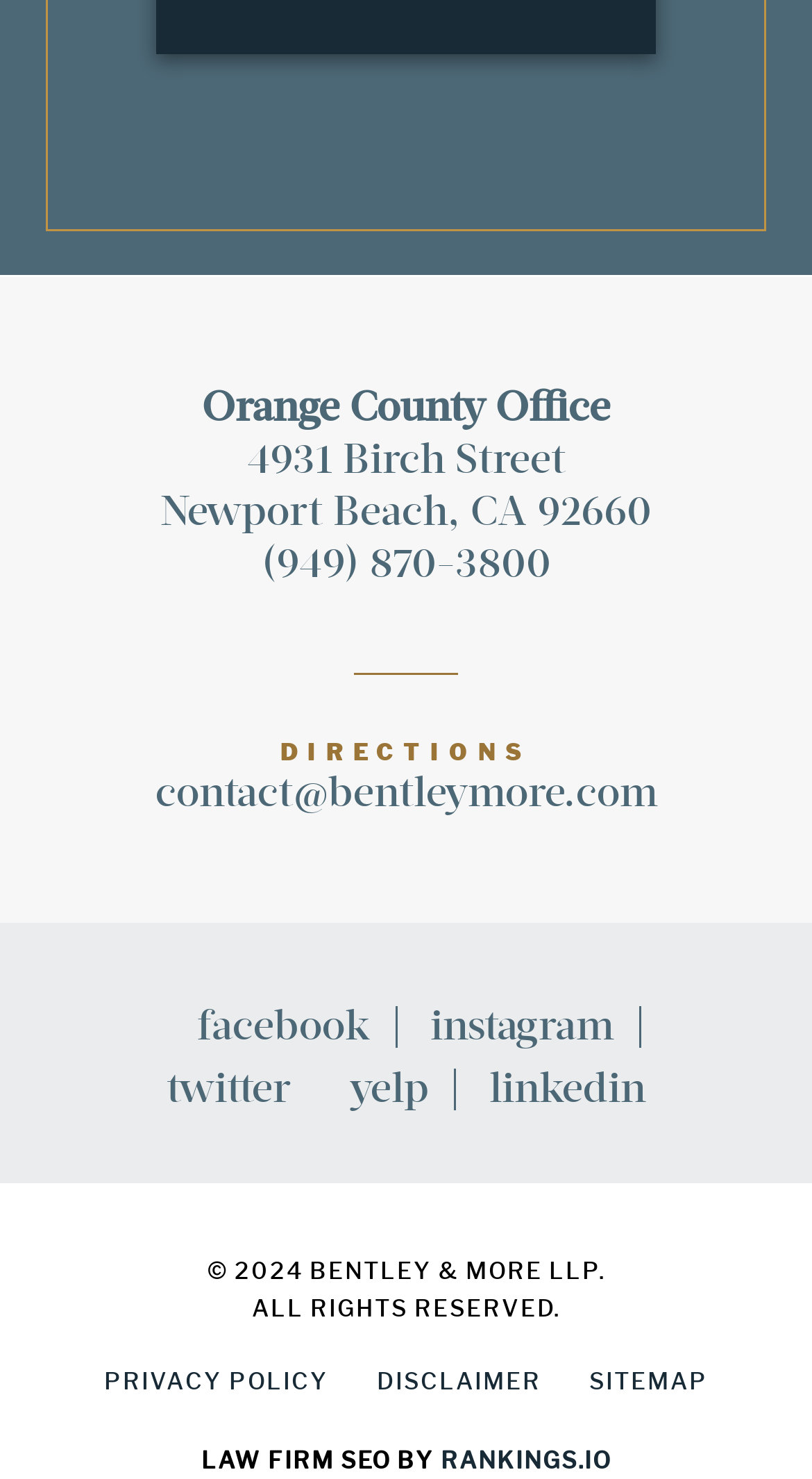What is the copyright year of the website?
Please provide a single word or phrase in response based on the screenshot.

2024